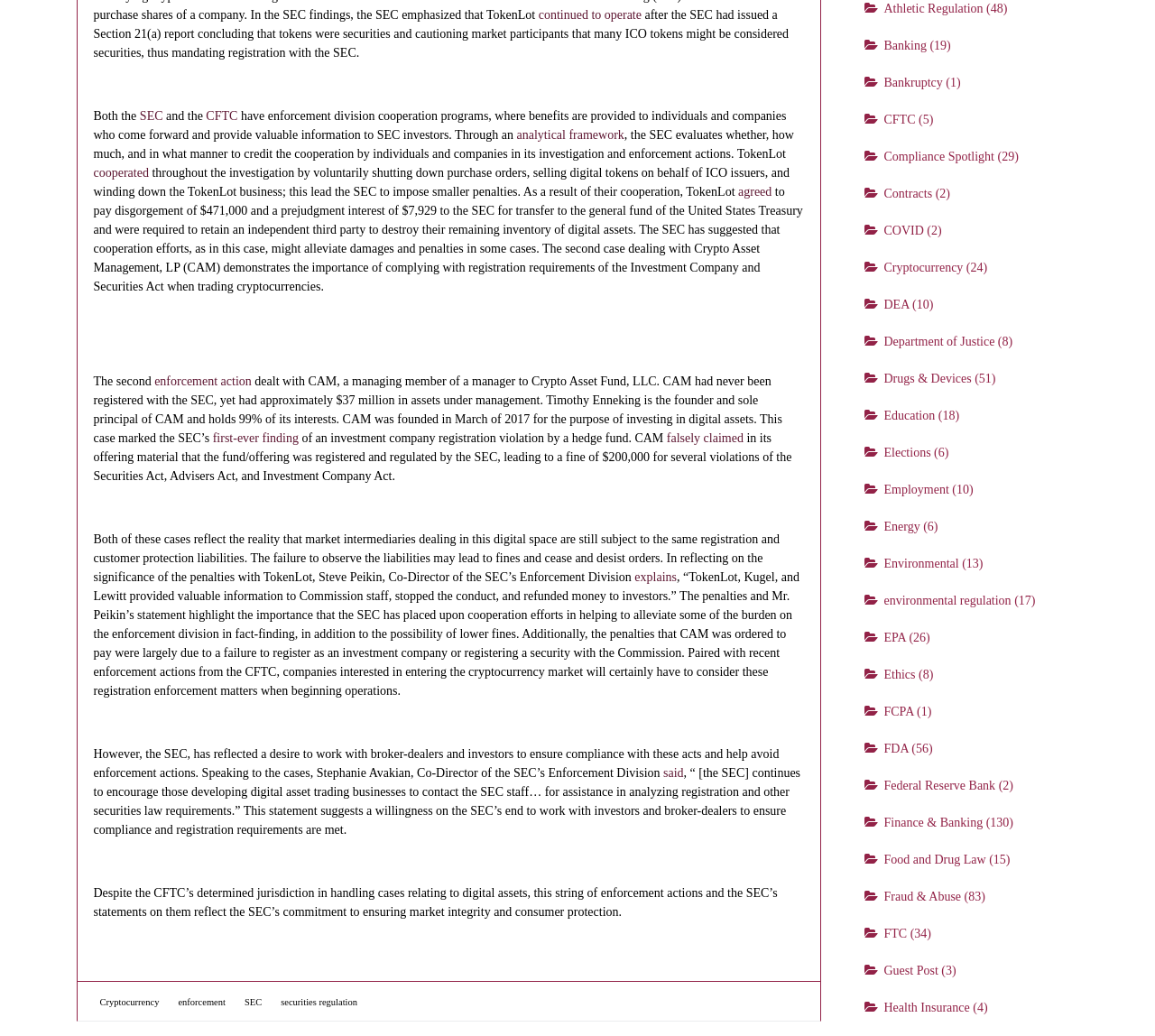What is the role of Stephanie Avakian?
Deliver a detailed and extensive answer to the question.

According to the text, Stephanie Avakian is the Co-Director of the SEC’s Enforcement Division, and she made a statement encouraging those developing digital asset trading businesses to contact the SEC staff for assistance in analyzing registration and other securities law requirements.